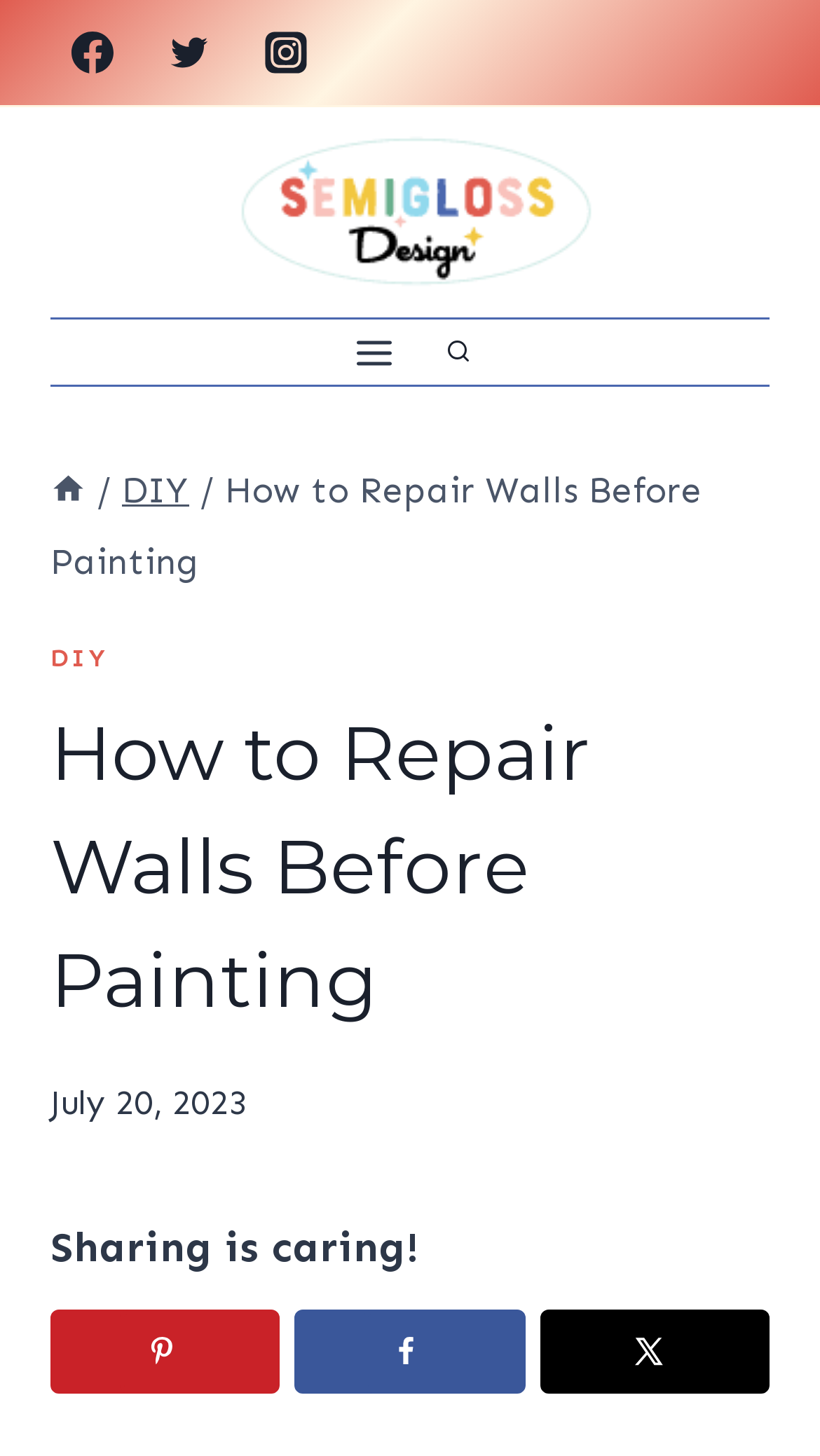What is the date mentioned in the article?
Answer the question using a single word or phrase, according to the image.

July 20, 2023